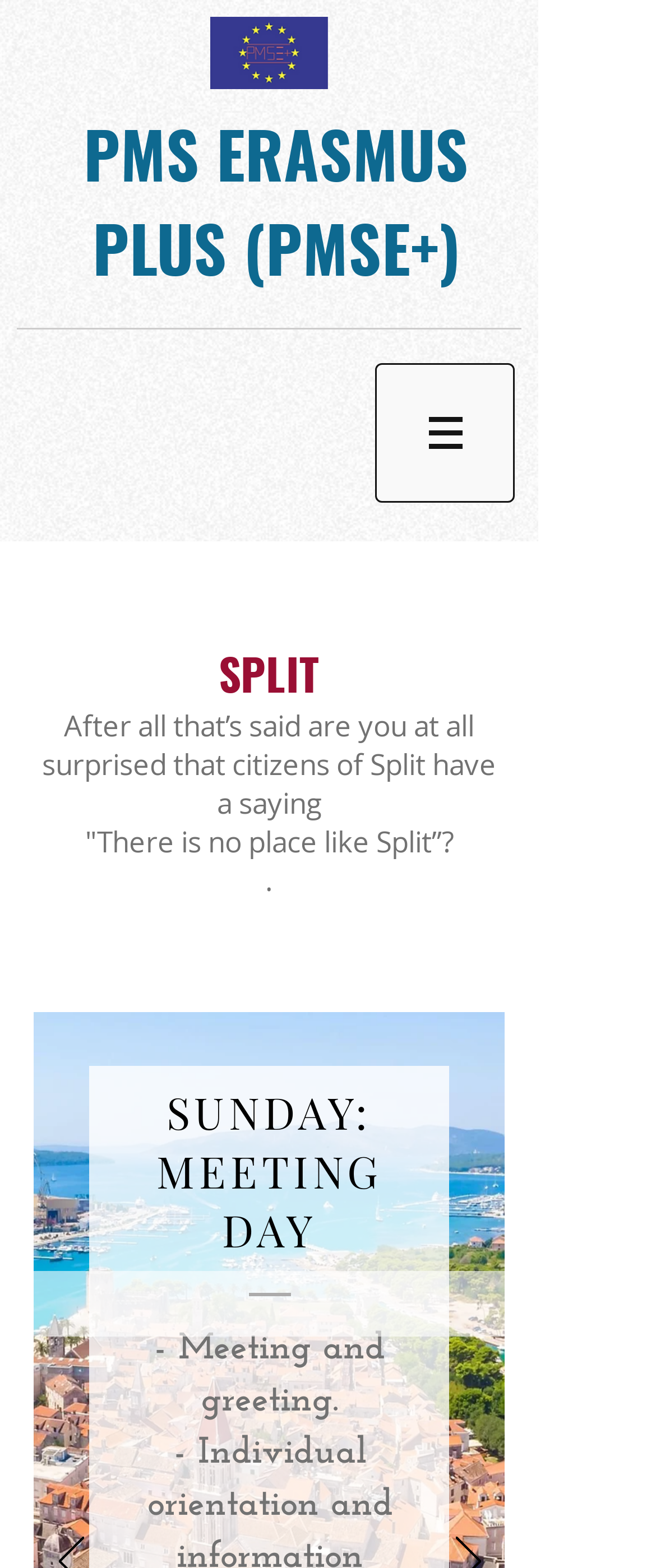Describe the entire webpage, focusing on both content and design.

The webpage is about Project Management Spain Erasmus Plus, specifically focusing on Split. At the top-left corner, there is a logo image 'PMSE+.png'. Below the logo, a prominent heading 'PMS ERASMUS PLUS (PMSE+)' is displayed. 

On the top-right side, a navigation menu 'Site' is located, which contains a button with a dropdown menu icon. When expanded, the menu will display more options. 

Below the navigation menu, there are several blocks of text. The first block contains the title 'SPLIT' in a larger font size. The following text describes a saying among citizens of Split, which is "There is no place like Split”. 

Further down, there are two headings 'SUNDAY:' and 'MEETING DAY' displayed side by side. Below these headings, a paragraph describes the meeting and greeting event on Sunday.